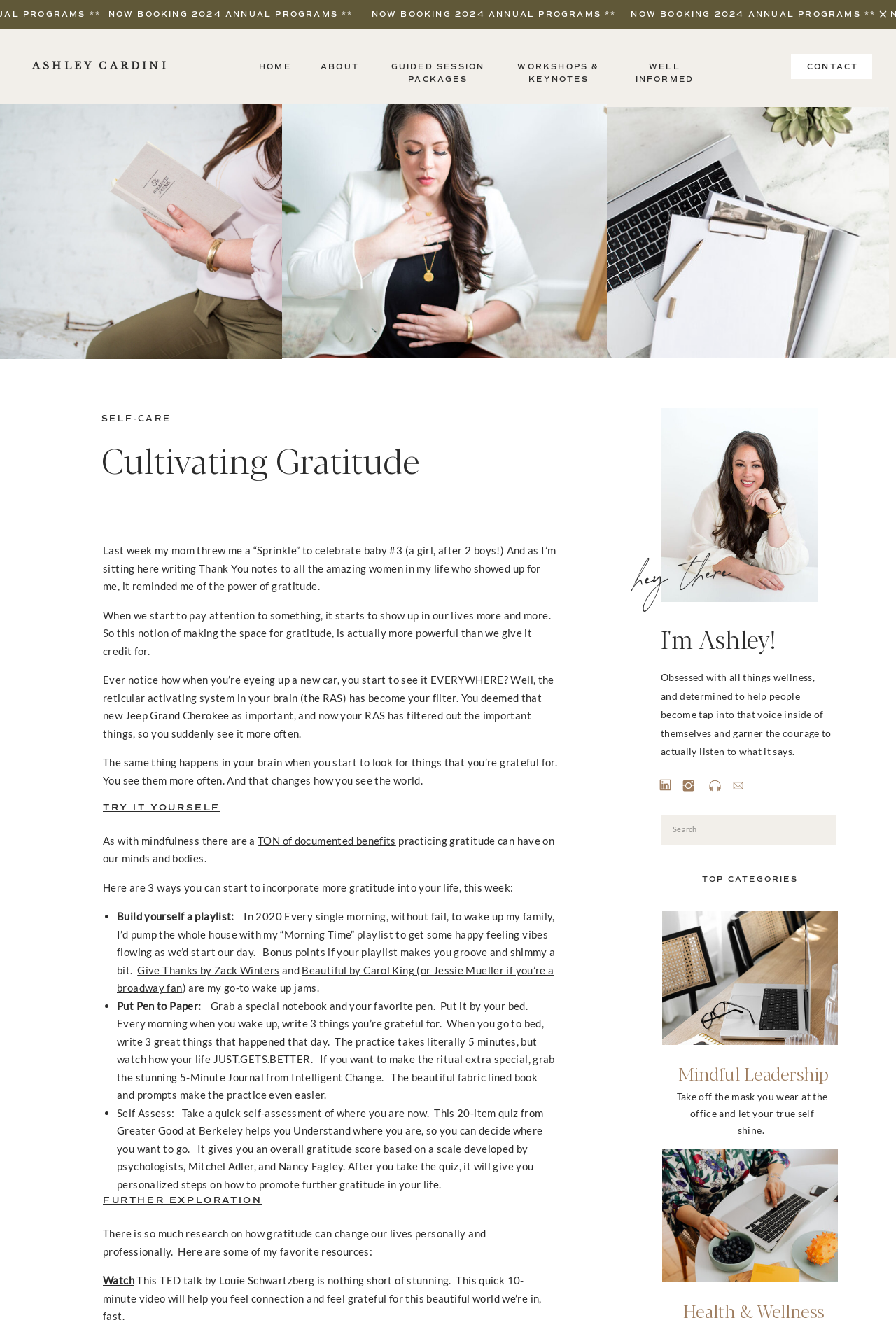Find the bounding box coordinates for the area that should be clicked to accomplish the instruction: "Search for something".

[0.751, 0.62, 0.904, 0.629]